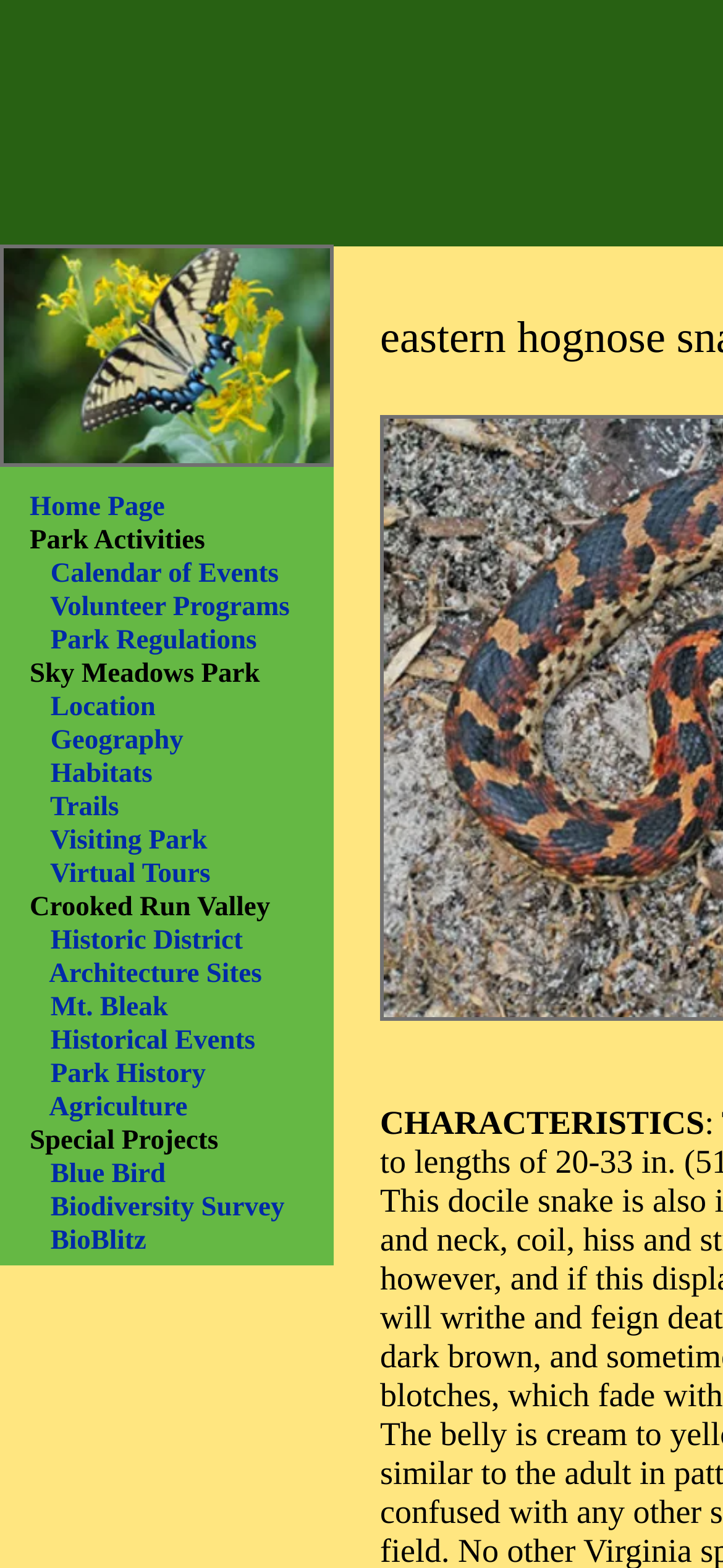Is there a section about the park's history?
Refer to the image and offer an in-depth and detailed answer to the question.

The webpage has a link to 'Park History', indicating that there is a section dedicated to the history of the park.